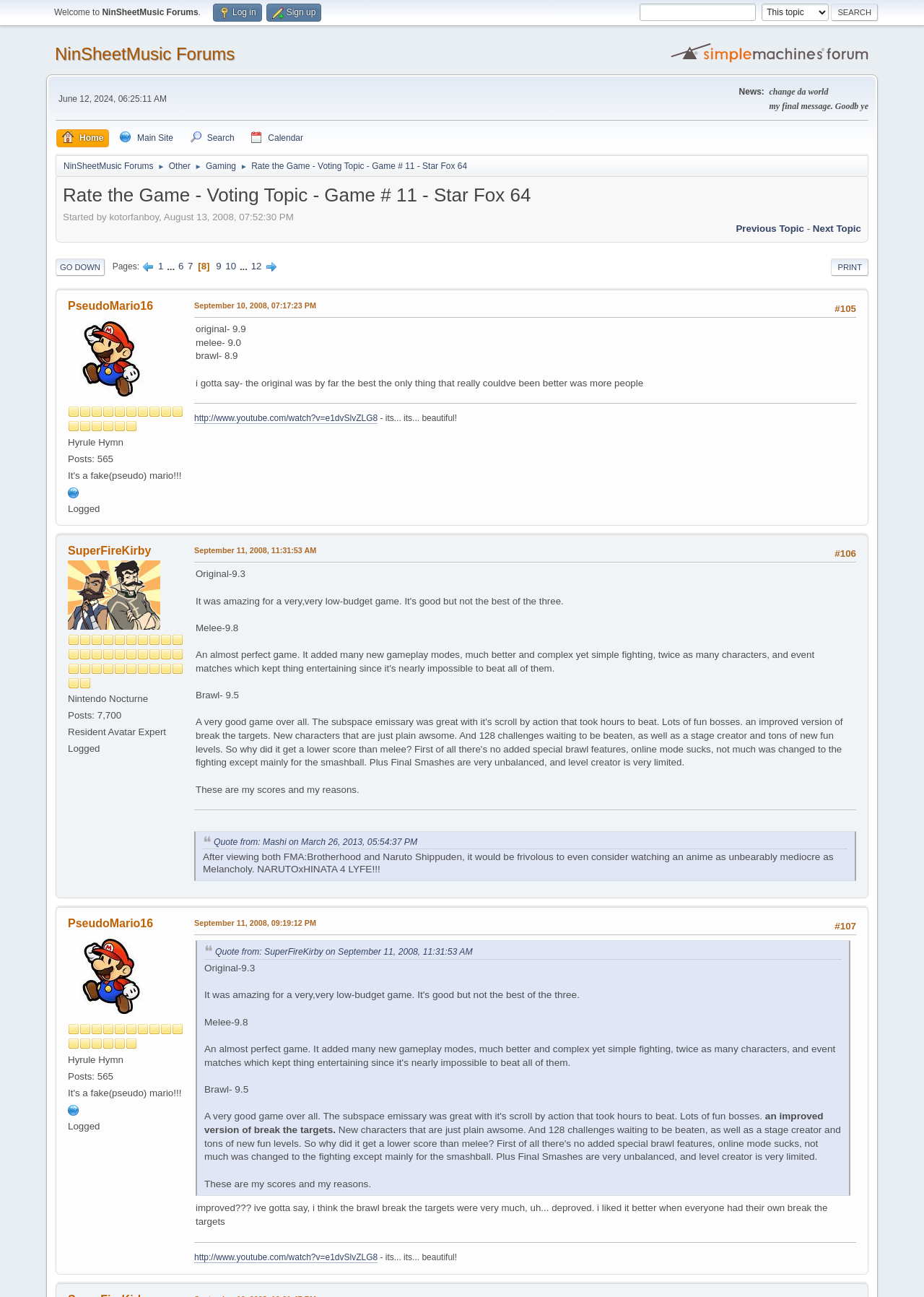What is the current page number?
Observe the image and answer the question with a one-word or short phrase response.

8